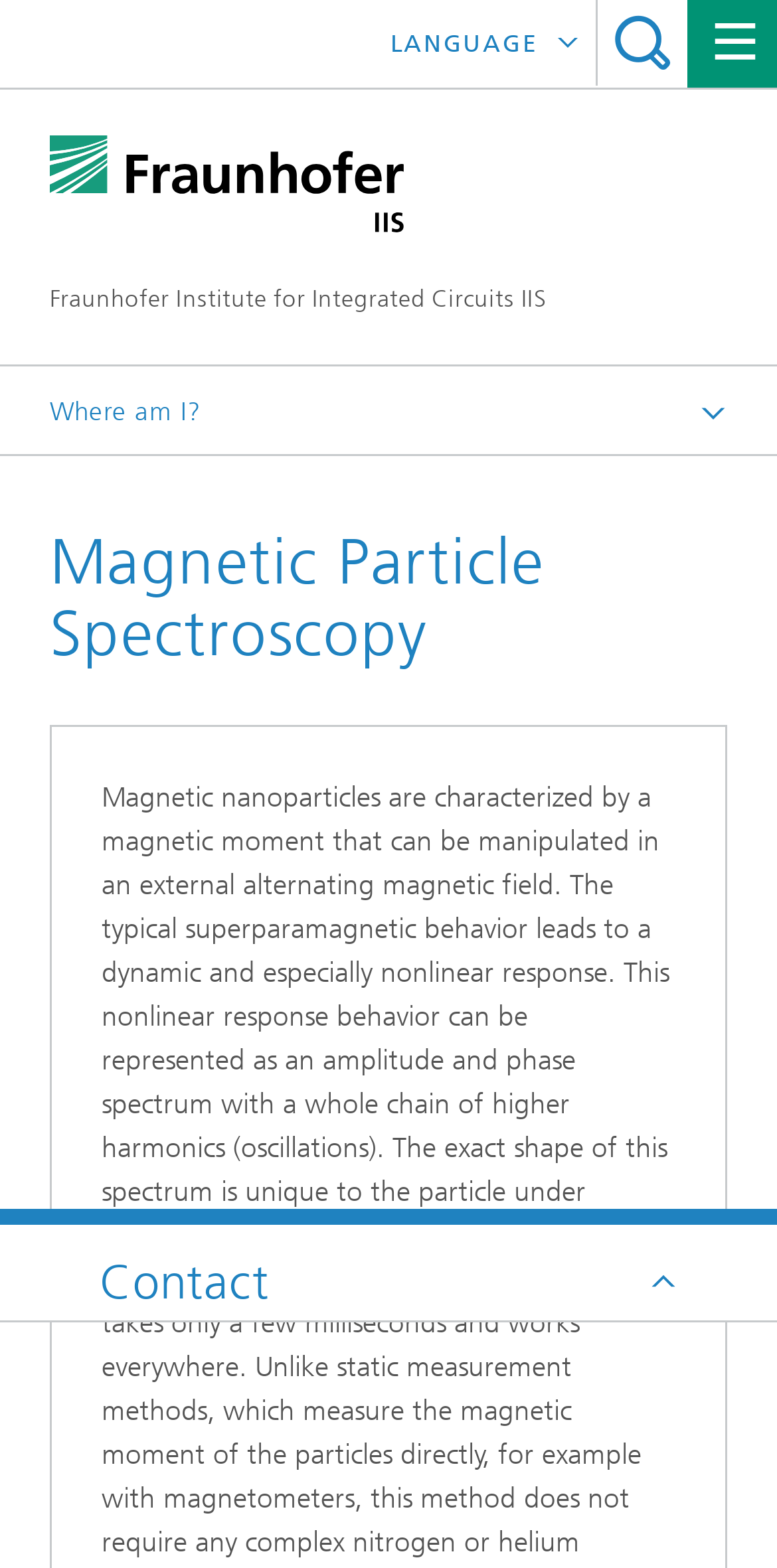Identify the coordinates of the bounding box for the element that must be clicked to accomplish the instruction: "switch to Deutsch".

[0.464, 0.057, 0.767, 0.114]